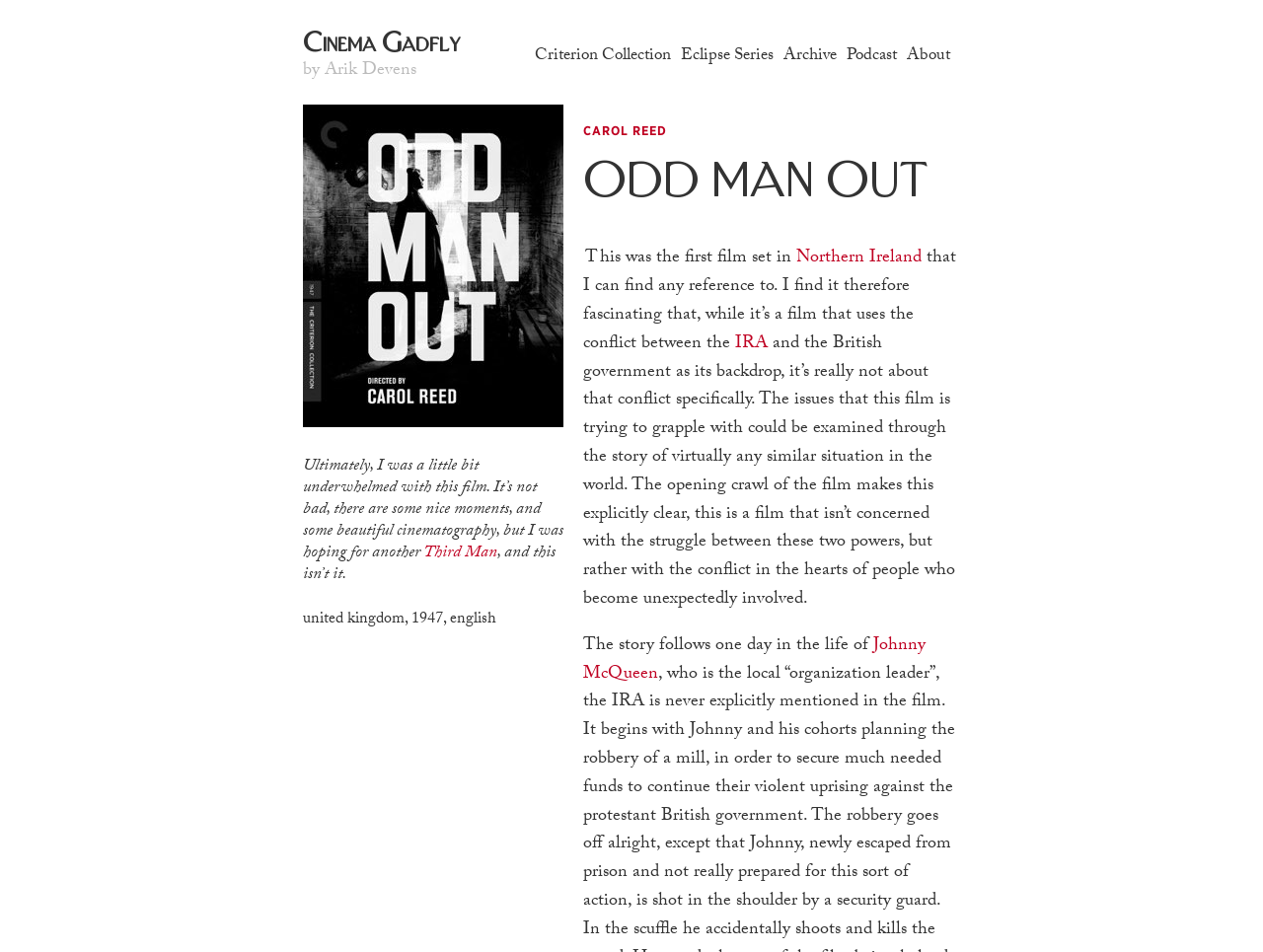Answer the question with a brief word or phrase:
What is the name of the main character in the film?

Johnny McQueen